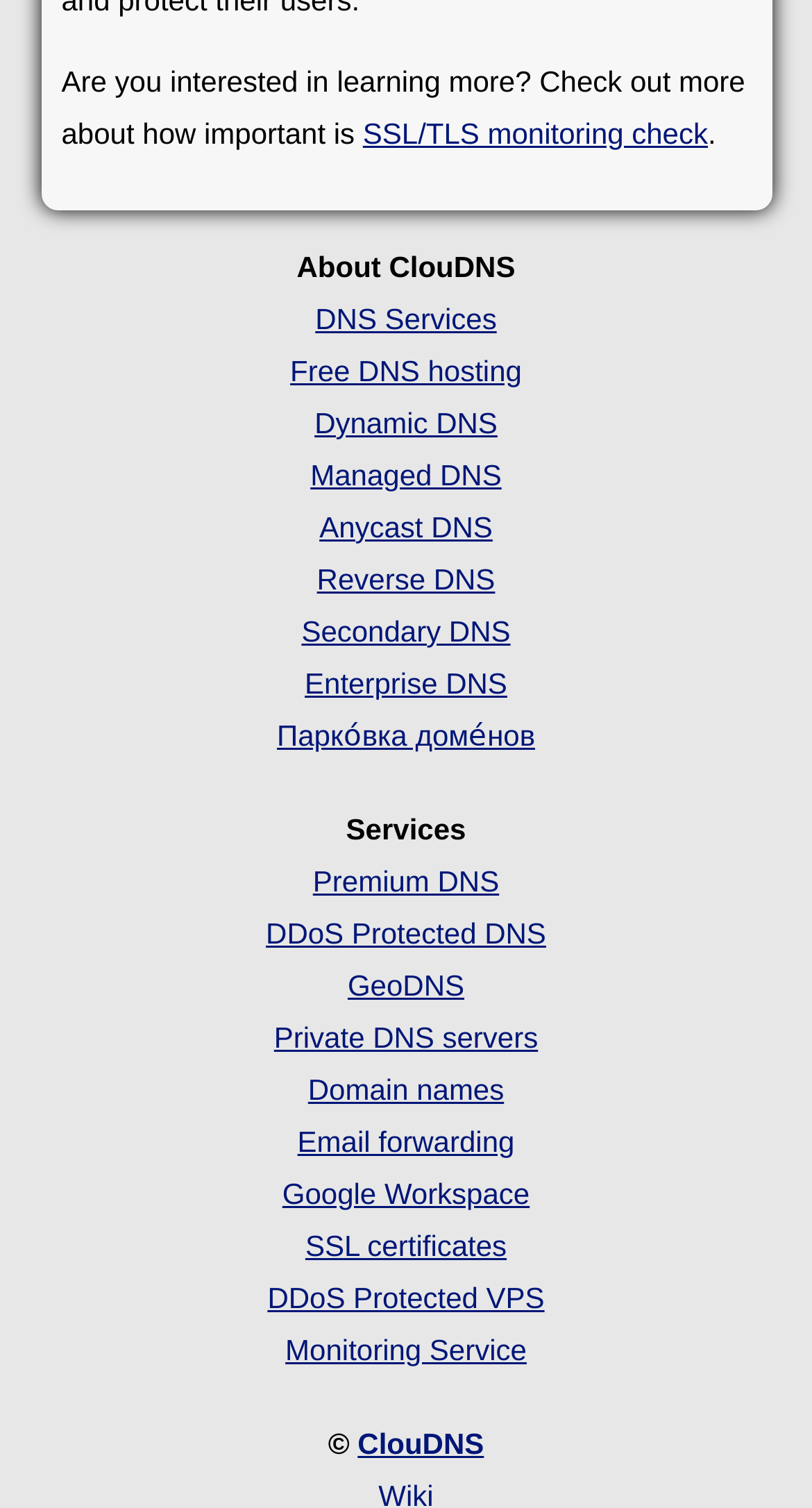Identify the bounding box coordinates of the HTML element based on this description: "GeoDNS".

[0.428, 0.642, 0.572, 0.664]